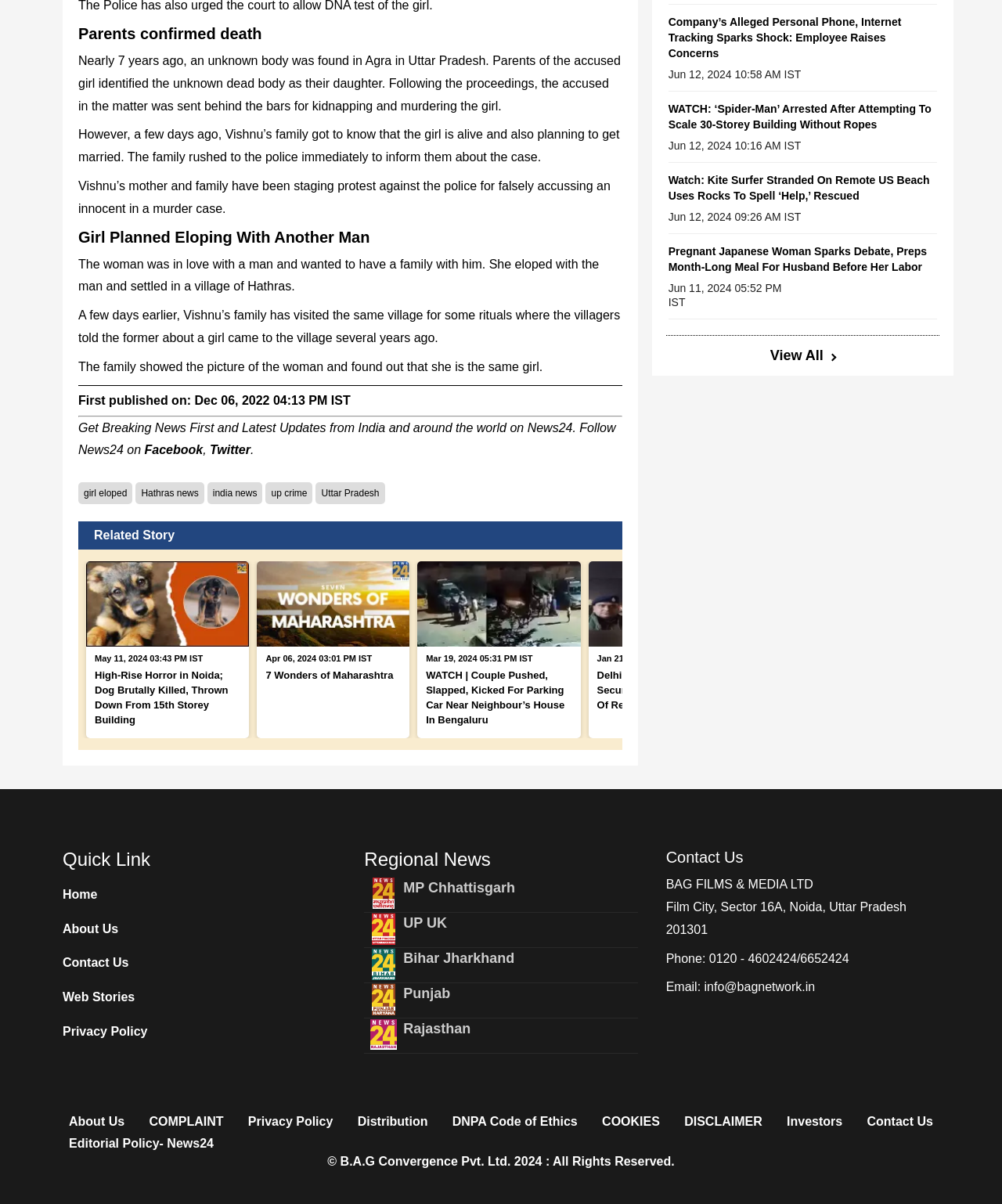Analyze the image and answer the question with as much detail as possible: 
What is the purpose of the 'Related Story' section?

The 'Related Story' section is a collection of links to other news articles that are related to the current news article. The purpose of this section is to provide users with more information on similar topics or news stories.